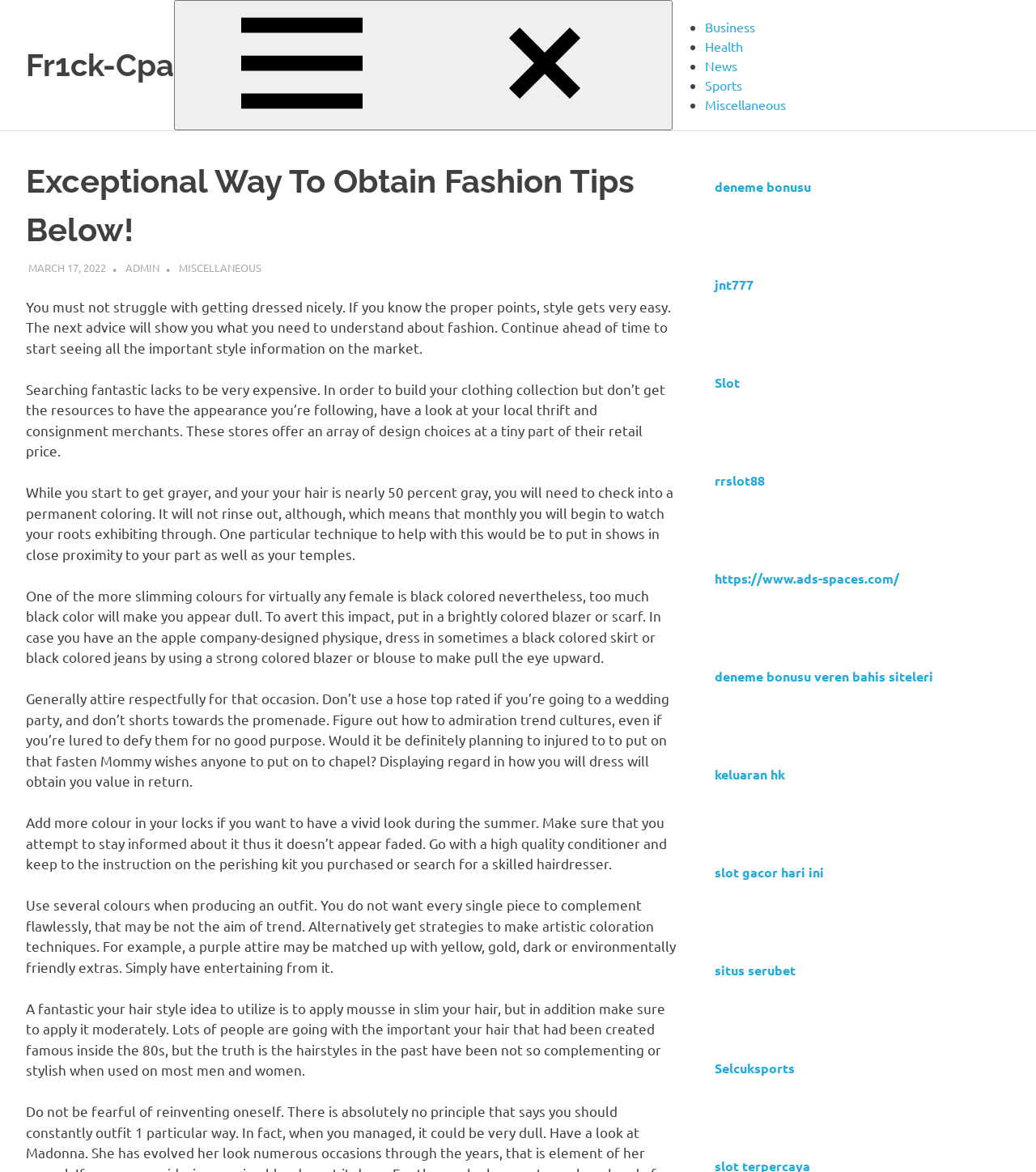Can you find the bounding box coordinates for the element to click on to achieve the instruction: "Visit the 'Business' page"?

[0.68, 0.016, 0.729, 0.029]